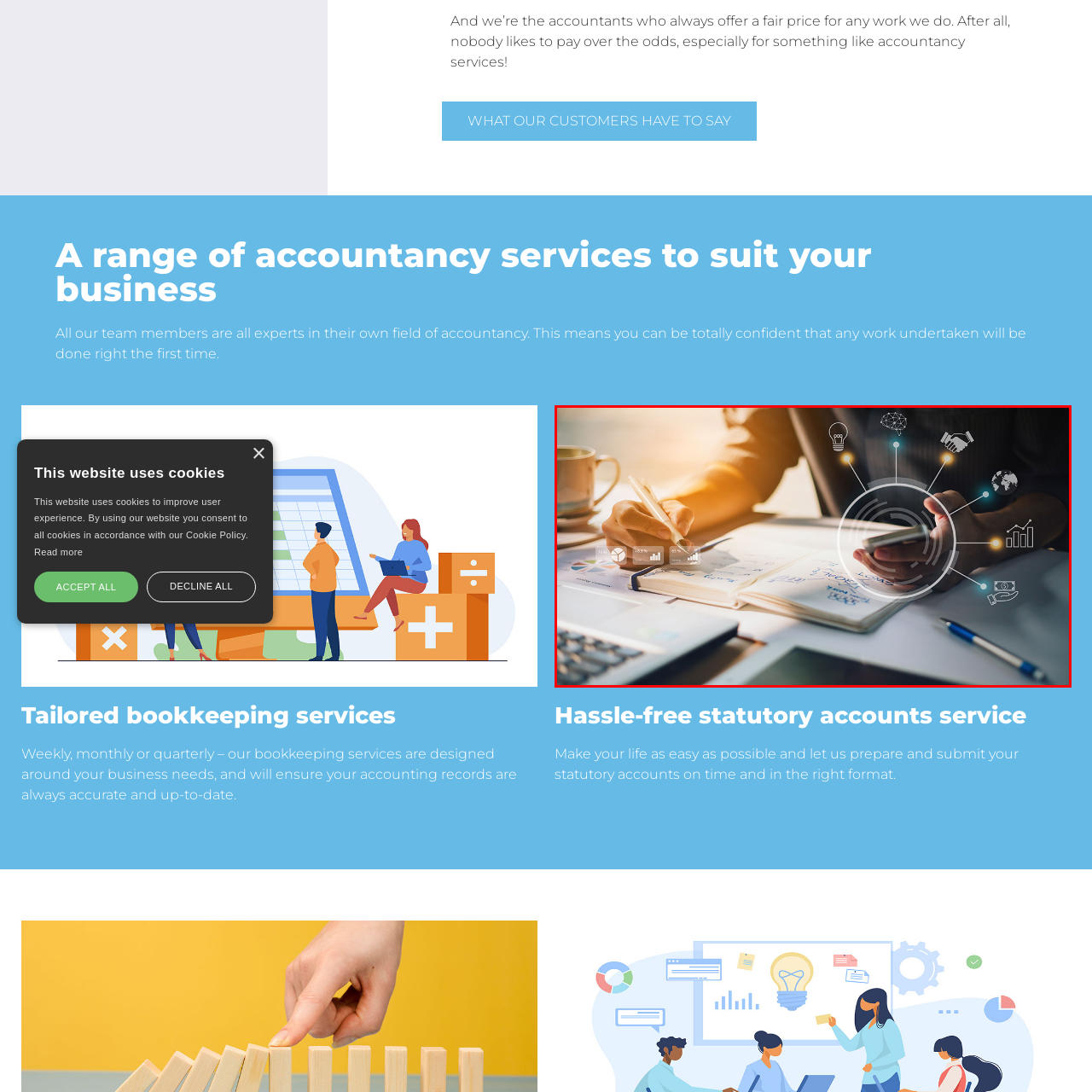Focus on the image marked by the red bounding box and offer an in-depth answer to the subsequent question based on the visual content: What is placed in the background of the workspace?

In the background of the workspace, a laptop and a cup are placed, creating a productive atmosphere and emphasizing the dual focus on operational efficiency and personal engagement with tools that enhance modern bookkeeping and accountancy services.